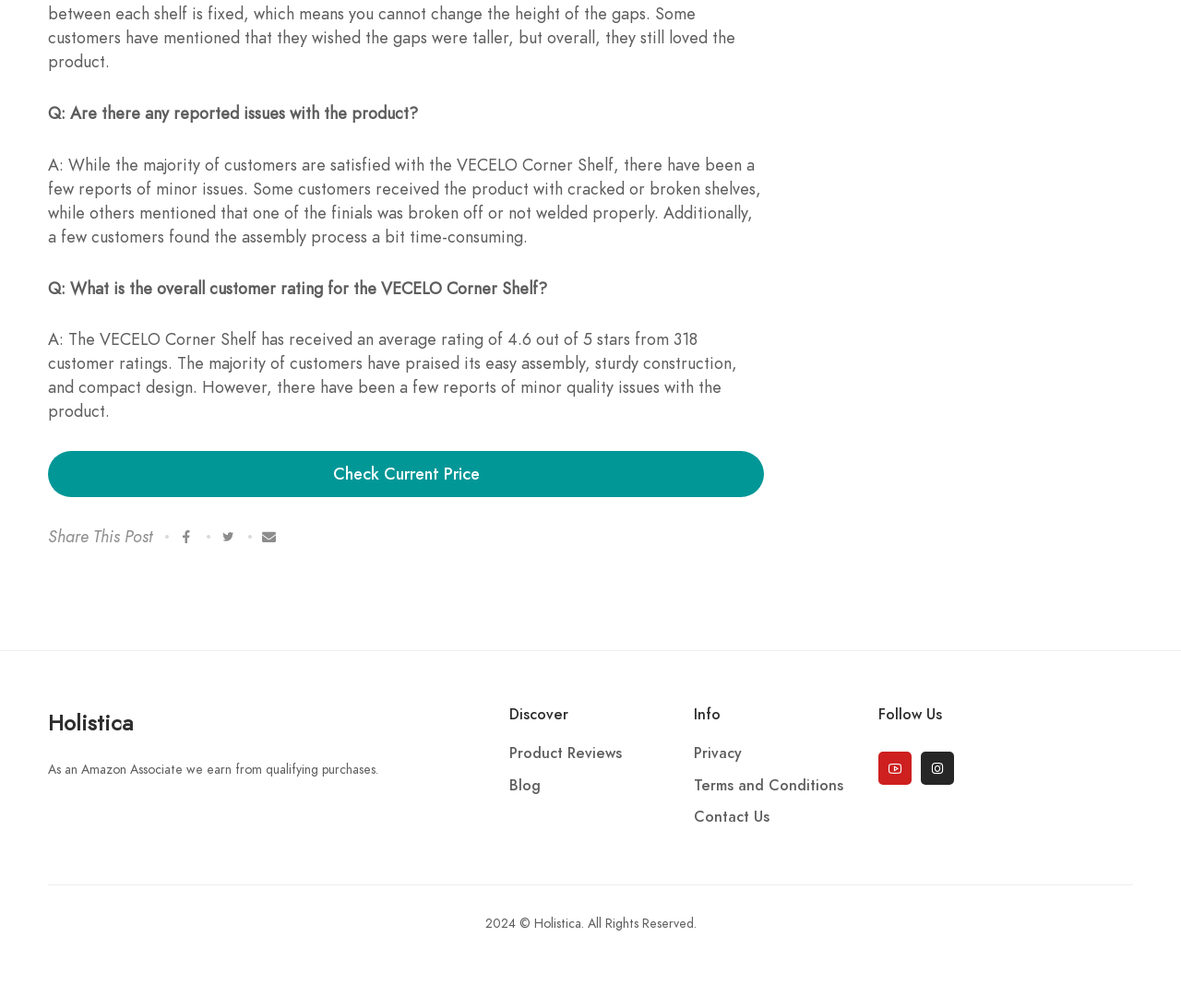Provide the bounding box coordinates of the UI element that matches the description: "Product Reviews".

[0.431, 0.738, 0.527, 0.758]